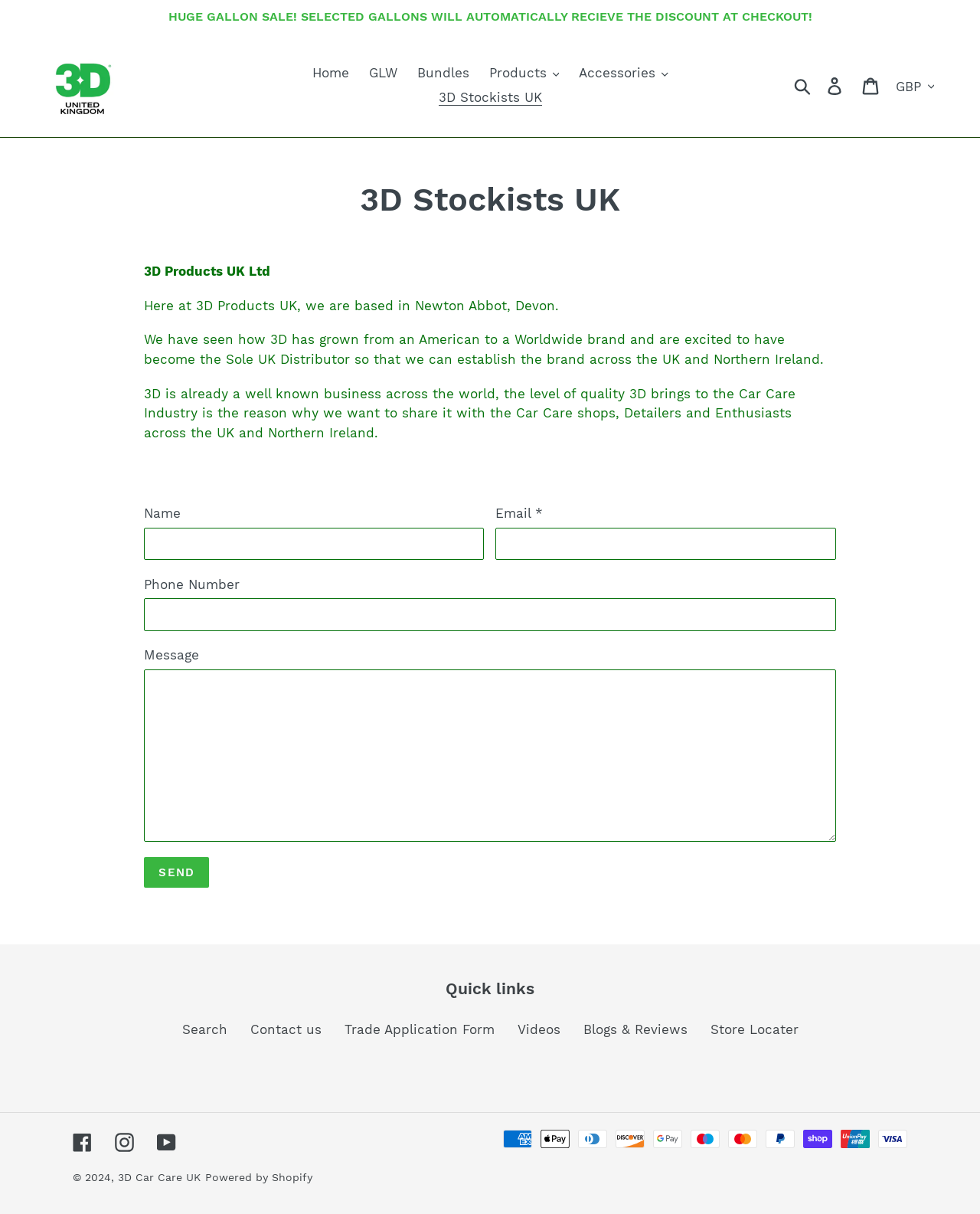Identify and provide the bounding box coordinates of the UI element described: "Cart 0 items". The coordinates should be formatted as [left, top, right, bottom], with each number being a float between 0 and 1.

[0.871, 0.056, 0.908, 0.085]